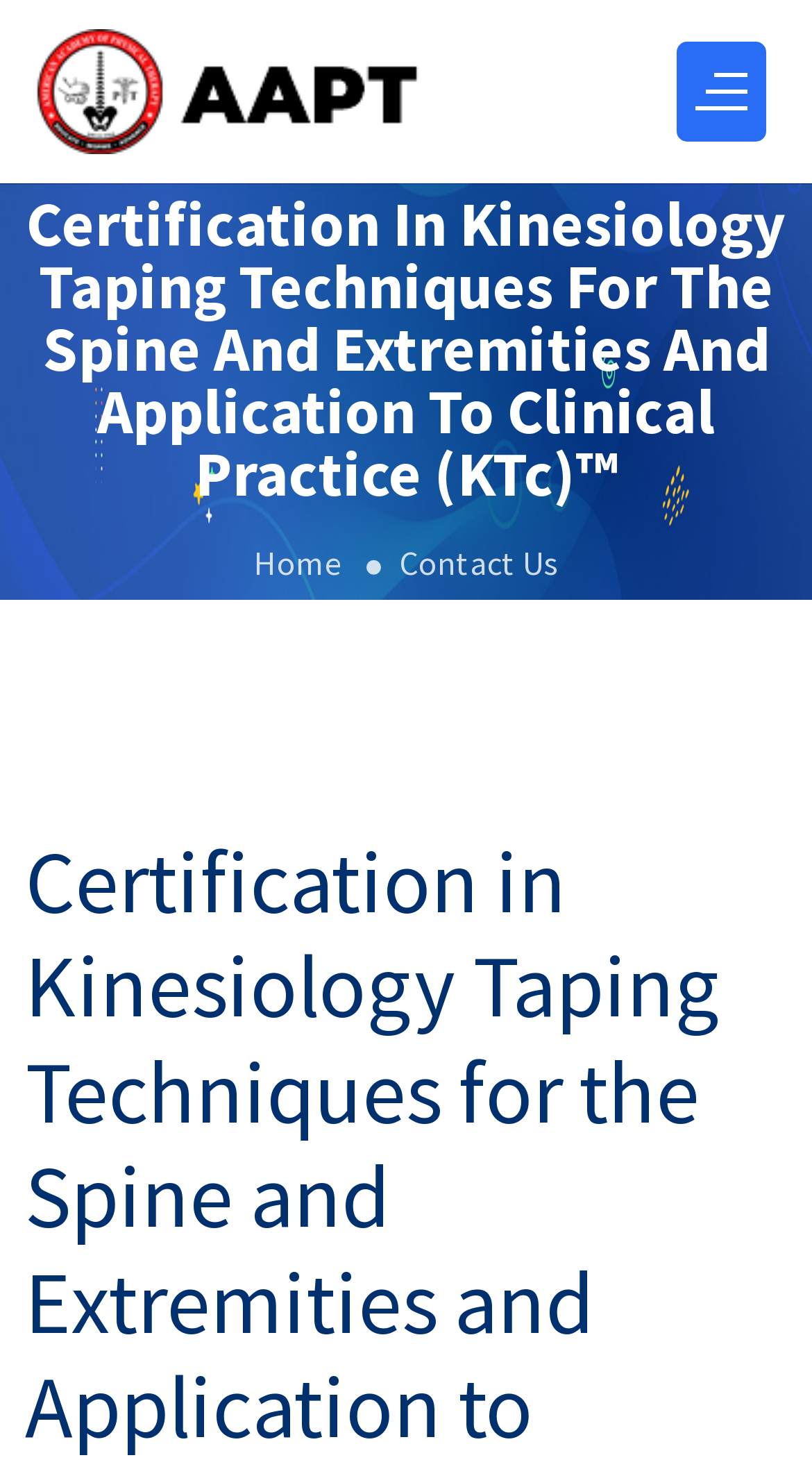Respond to the question below with a single word or phrase:
How many navigation links are there?

2